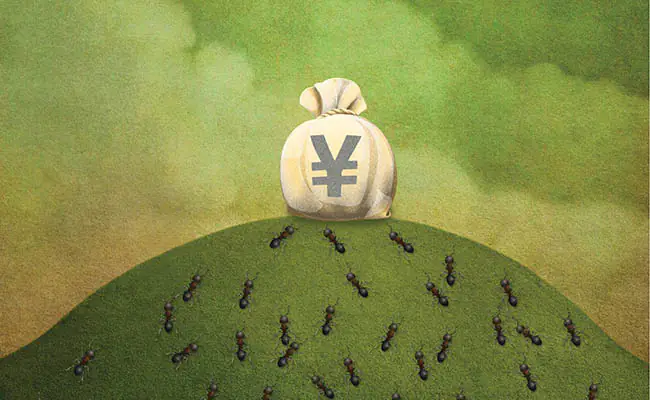Using details from the image, please answer the following question comprehensively:
What does the bag marked with the yuan symbol signify?

The bag marked with the yuan symbol (¥) at the pinnacle of the hill signifies the often elusive financial success that these start-ups strive for. This is inferred from the caption which explains that the bag represents the financial success that is often difficult to achieve.